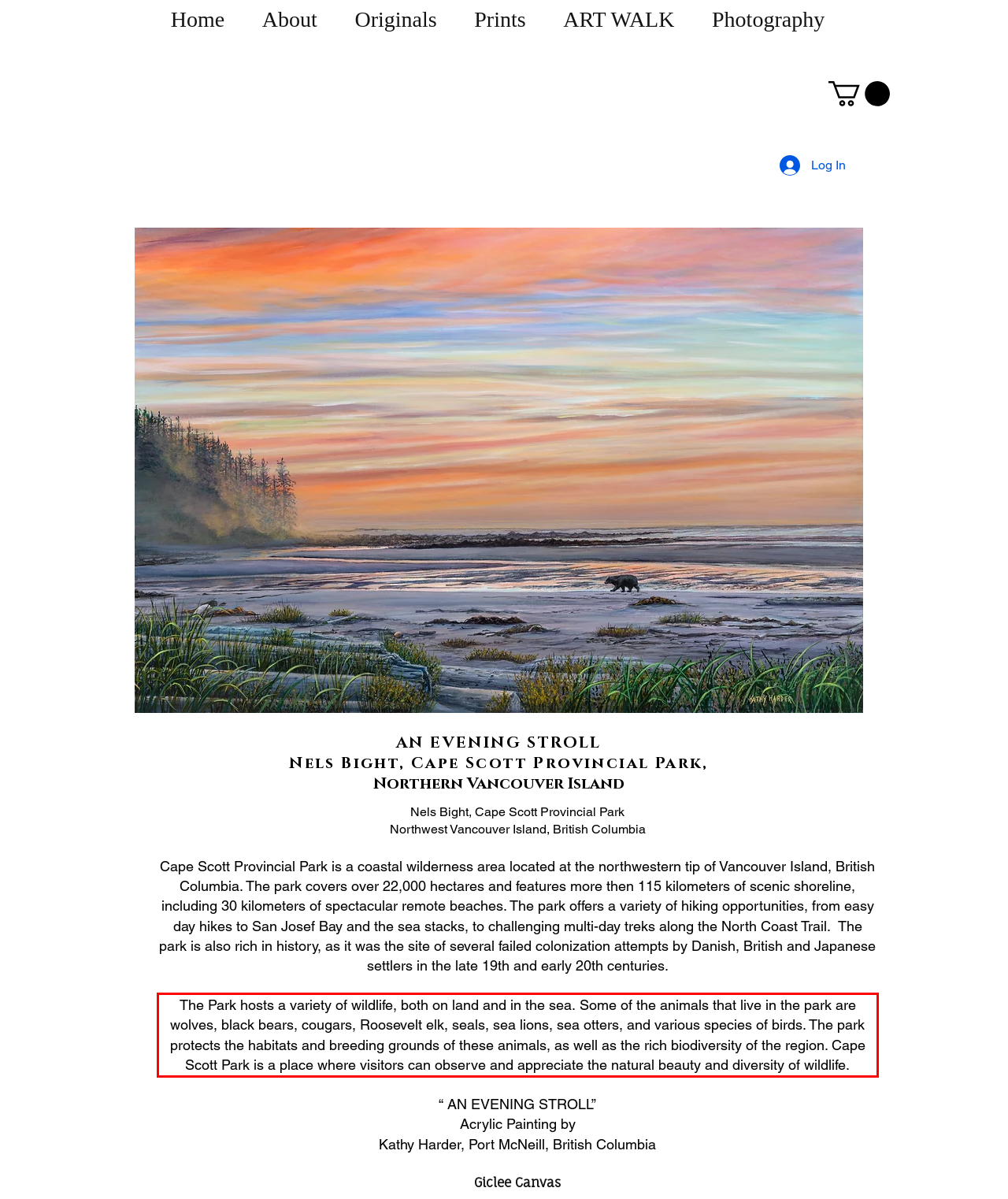Look at the webpage screenshot and recognize the text inside the red bounding box.

The Park hosts a variety of wildlife, both on land and in the sea. Some of the animals that live in the park are wolves, black bears, cougars, Roosevelt elk, seals, sea lions, sea otters, and various species of birds. The park protects the habitats and breeding grounds of these animals, as well as the rich biodiversity of the region. Cape Scott Park is a place where visitors can observe and appreciate the natural beauty and diversity of wildlife.